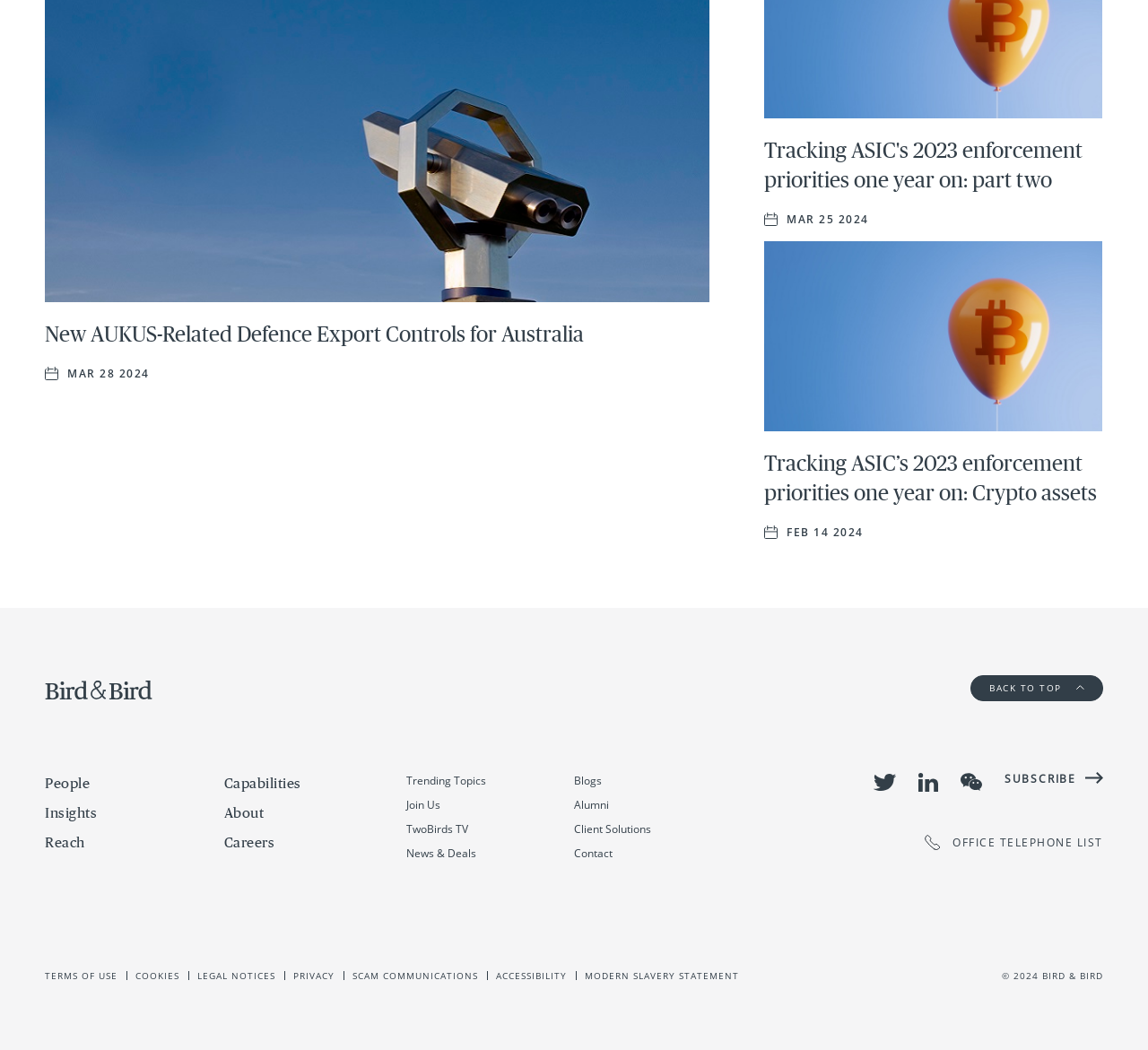Please identify the coordinates of the bounding box that should be clicked to fulfill this instruction: "Go to the People page".

[0.039, 0.738, 0.078, 0.753]